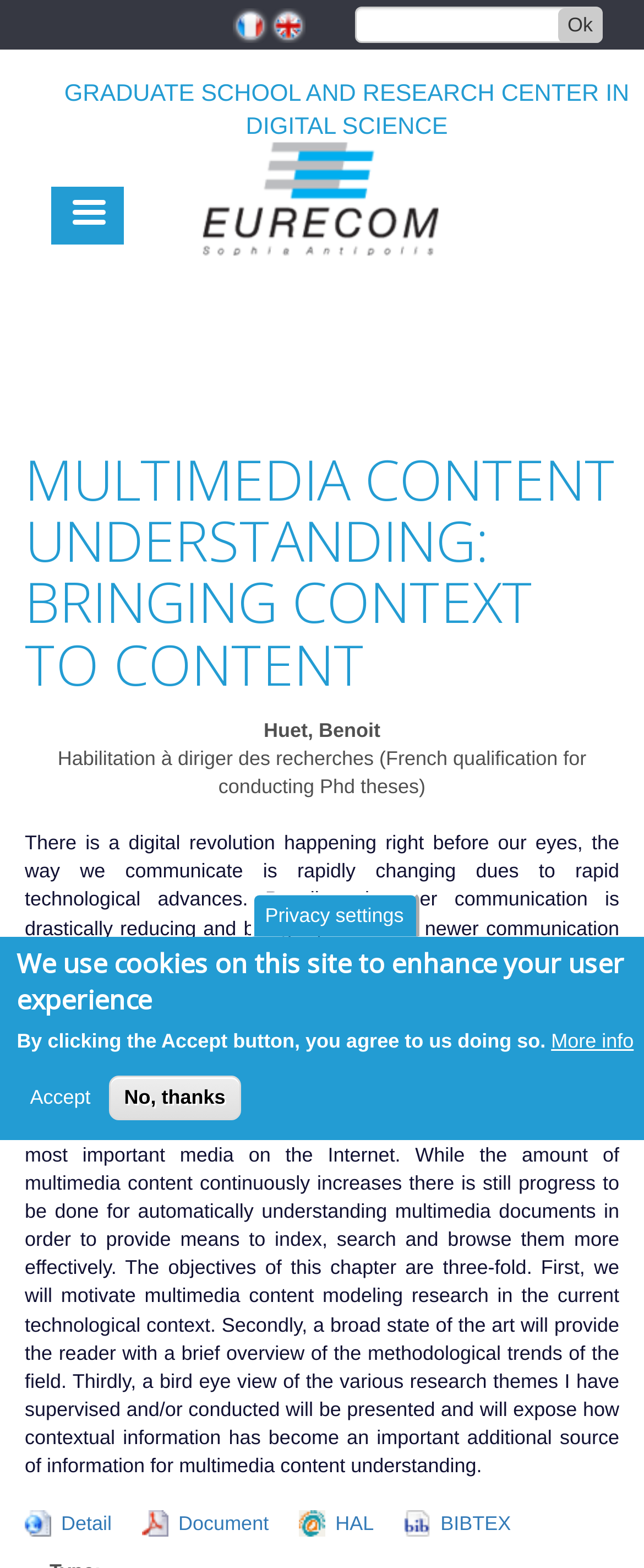What is the topic of the webpage?
Examine the image and provide an in-depth answer to the question.

The webpage's title and content suggest that it is focused on multimedia content understanding, including the analysis and interpretation of multimedia documents.